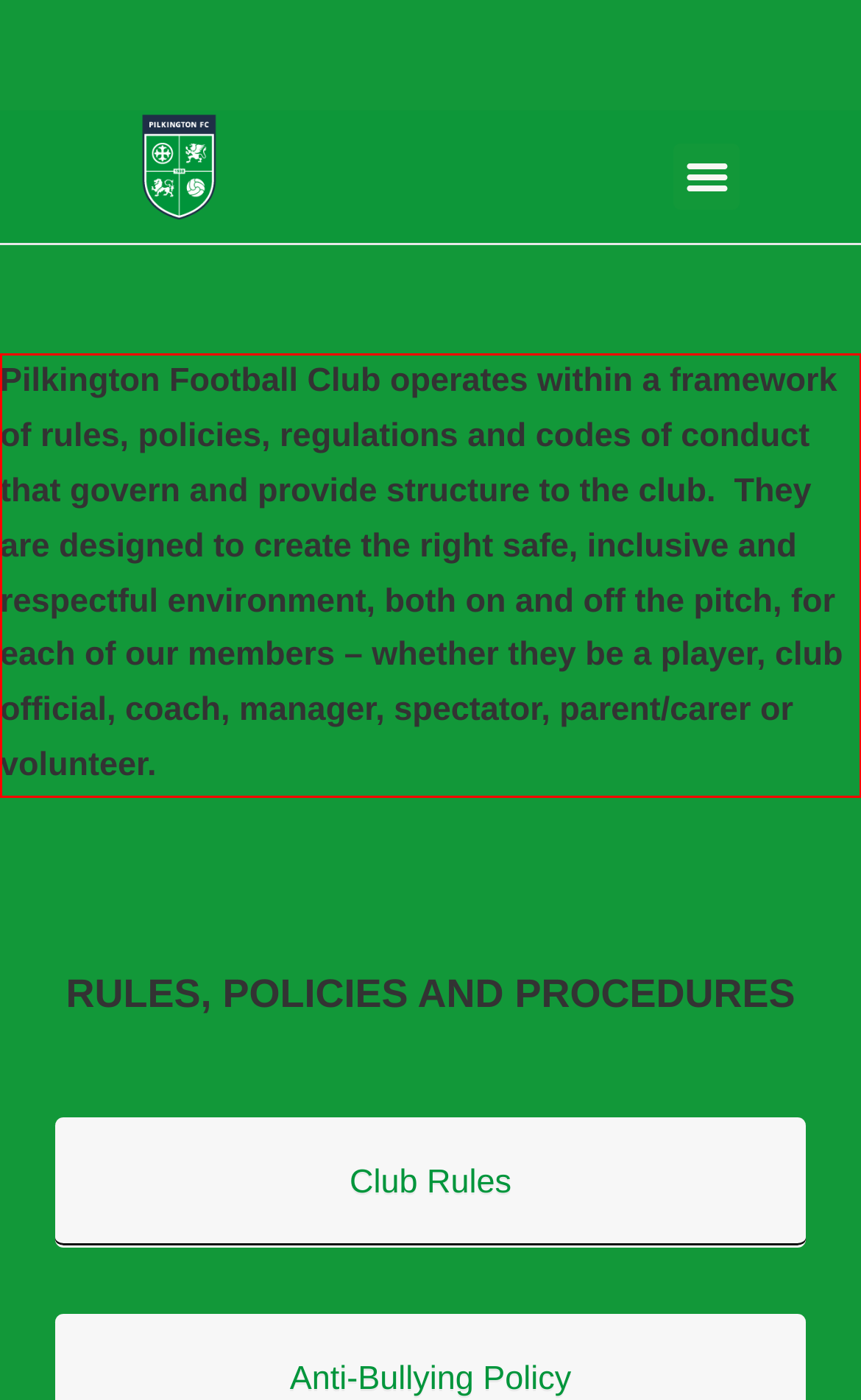There is a UI element on the webpage screenshot marked by a red bounding box. Extract and generate the text content from within this red box.

Pilkington Football Club operates within a framework of rules, policies, regulations and codes of conduct that govern and provide structure to the club. They are designed to create the right safe, inclusive and respectful environment, both on and off the pitch, for each of our members – whether they be a player, club official, coach, manager, spectator, parent/carer or volunteer.